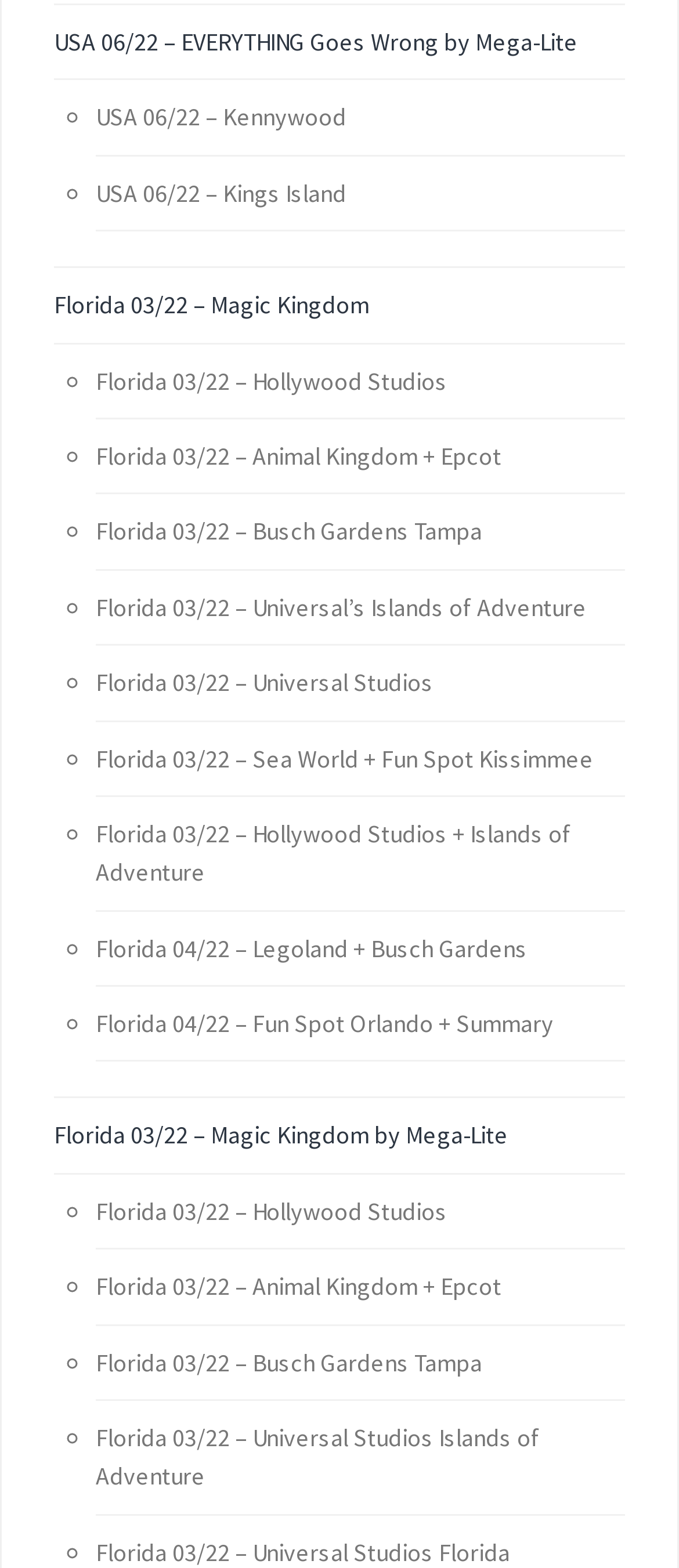Answer in one word or a short phrase: 
What is the first link on the webpage?

USA 06/22 – EVERYTHING Goes Wrong by Mega-Lite